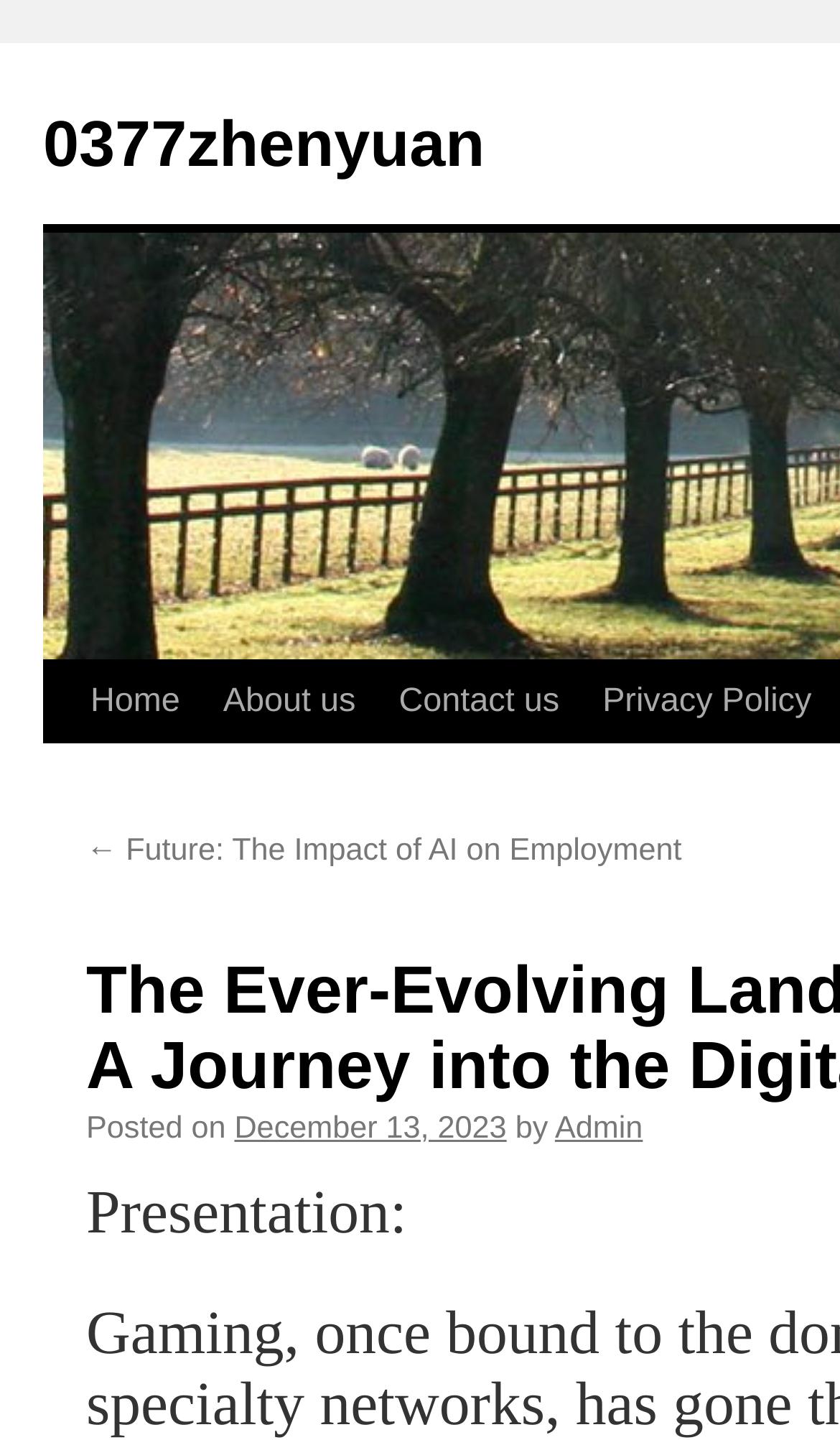Please locate the bounding box coordinates of the element that needs to be clicked to achieve the following instruction: "skip to content". The coordinates should be four float numbers between 0 and 1, i.e., [left, top, right, bottom].

[0.049, 0.458, 0.1, 0.628]